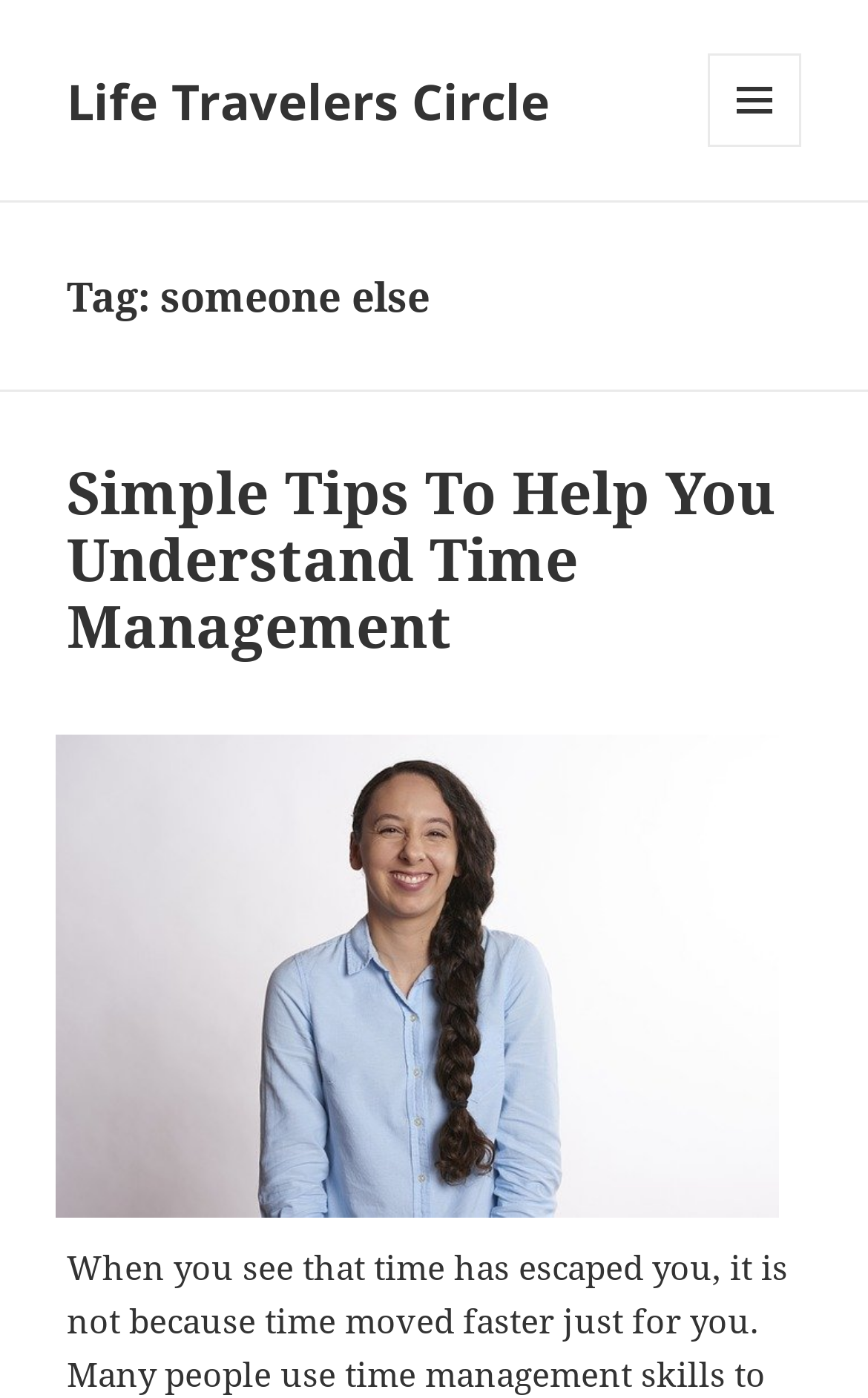Provide an in-depth caption for the webpage.

The webpage is titled "someone else – Life Travelers Circle" and appears to be a blog post or article page. At the top left, there is a link to "Life Travelers Circle", which is likely the website's title or logo. To the right of this link, there is a button labeled "MENU AND WIDGETS" that, when expanded, controls a secondary menu.

Below the top section, there is a header area that spans the full width of the page. Within this header, there is a heading that reads "Tag: someone else", indicating that the page is related to this specific tag or category.

Further down, there is another header section that also spans the full width of the page. This section contains a heading that reads "Simple Tips To Help You Understand Time Management", which is likely the title of the blog post or article. Below this heading, there is a link to the same article title, suggesting that it may be a permalink or a way to share the article.

To the right of the article title, there is a large image that takes up most of the page's width and height, likely an illustration or graphic related to the article's content.